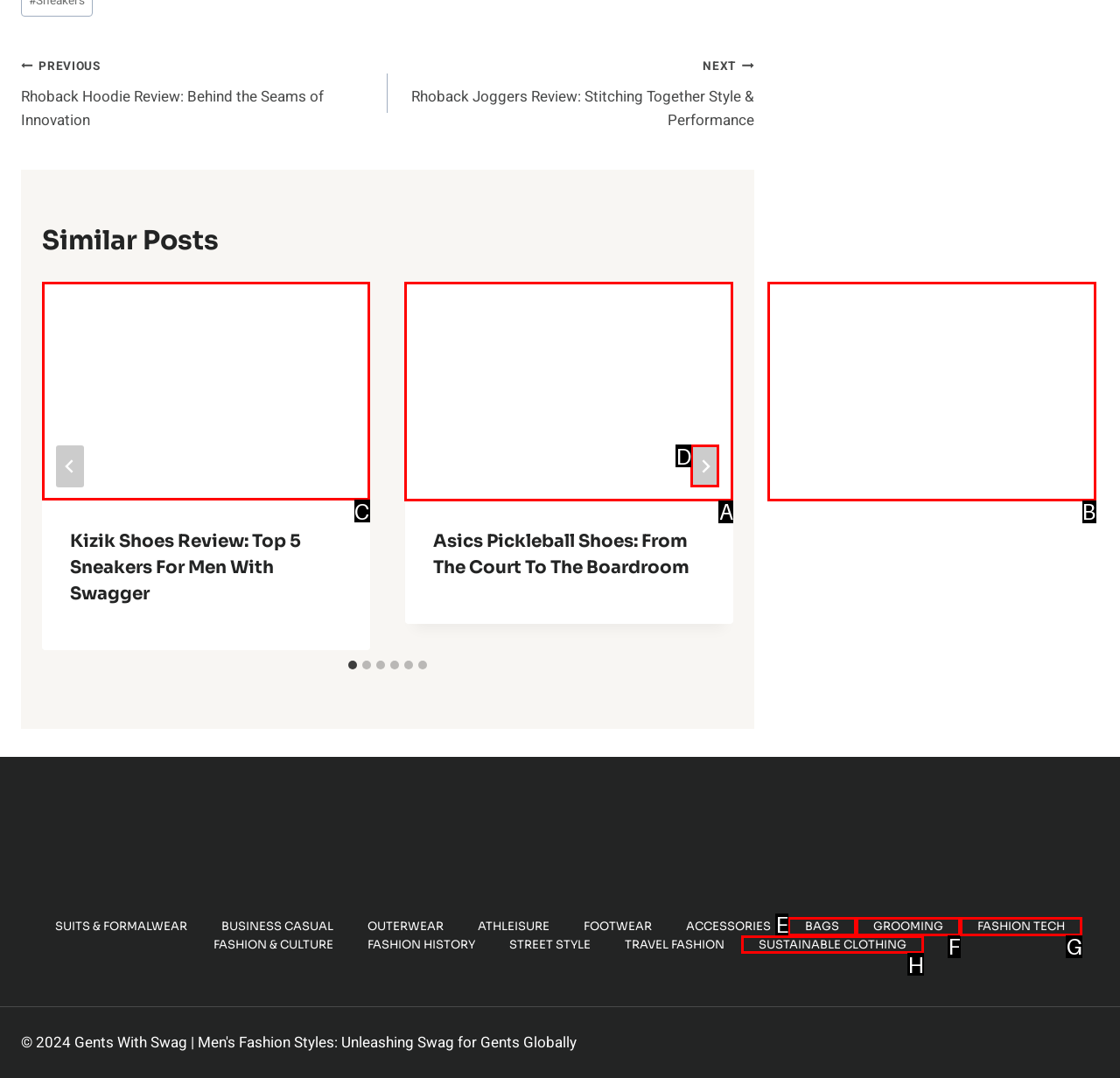Specify the letter of the UI element that should be clicked to achieve the following: Click on the 'Kizik Shoes Review: Top 5 Sneakers for Men With Swagger' article
Provide the corresponding letter from the choices given.

C